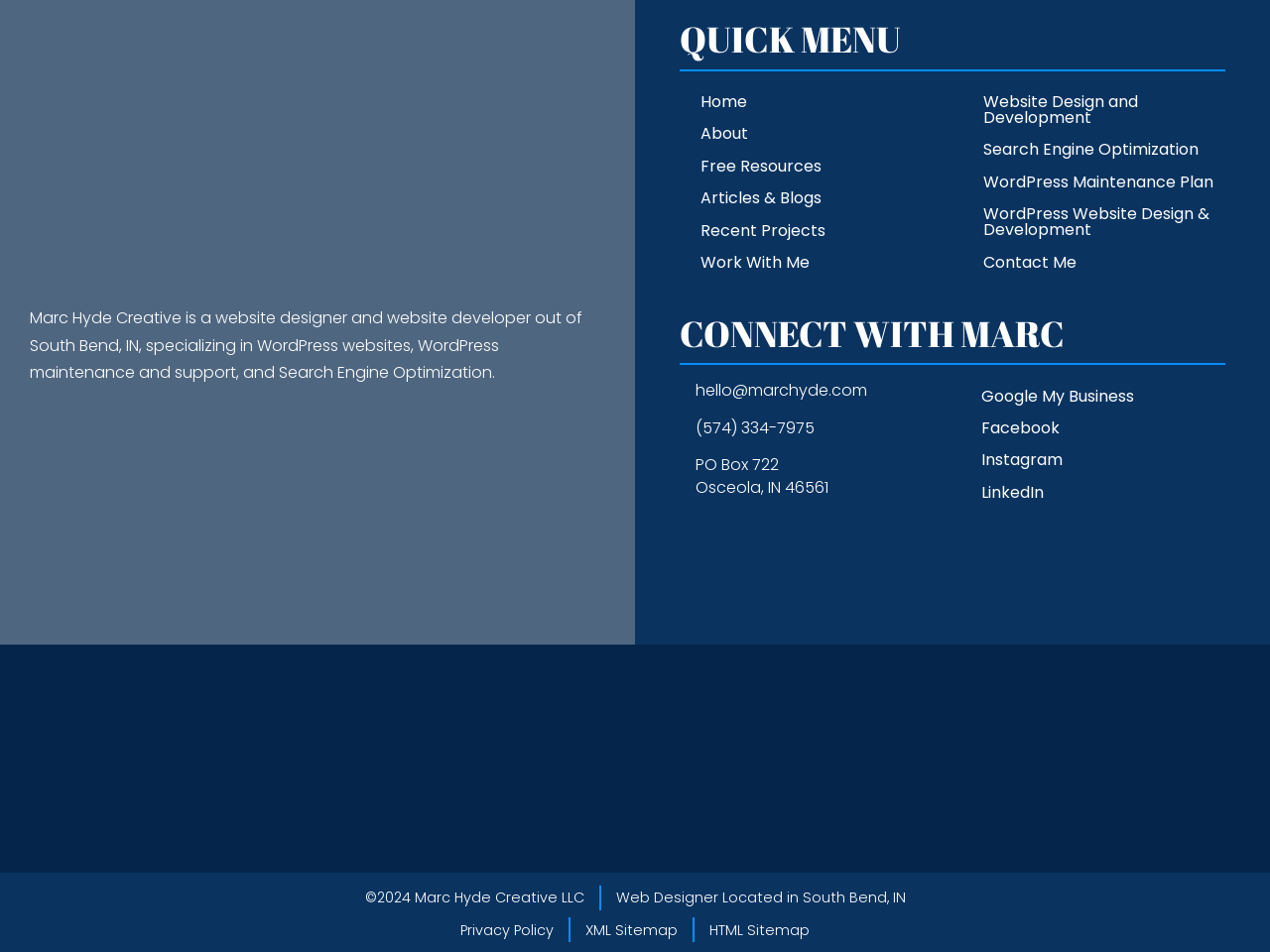Please specify the coordinates of the bounding box for the element that should be clicked to carry out this instruction: "View 'Recent Projects'". The coordinates must be four float numbers between 0 and 1, formatted as [left, top, right, bottom].

[0.535, 0.225, 0.742, 0.259]